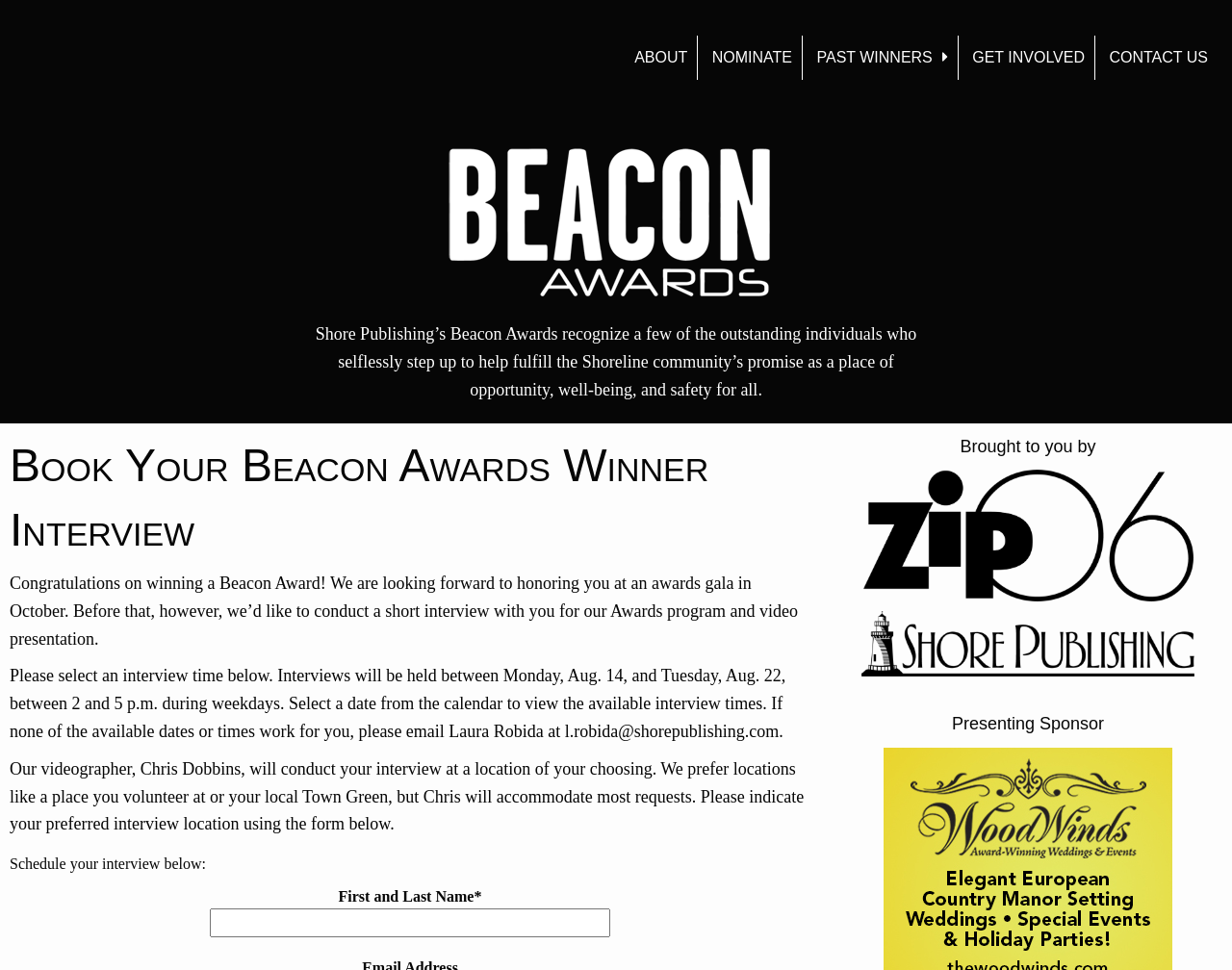Determine the bounding box for the HTML element described here: "About". The coordinates should be given as [left, top, right, bottom] with each number being a float between 0 and 1.

None